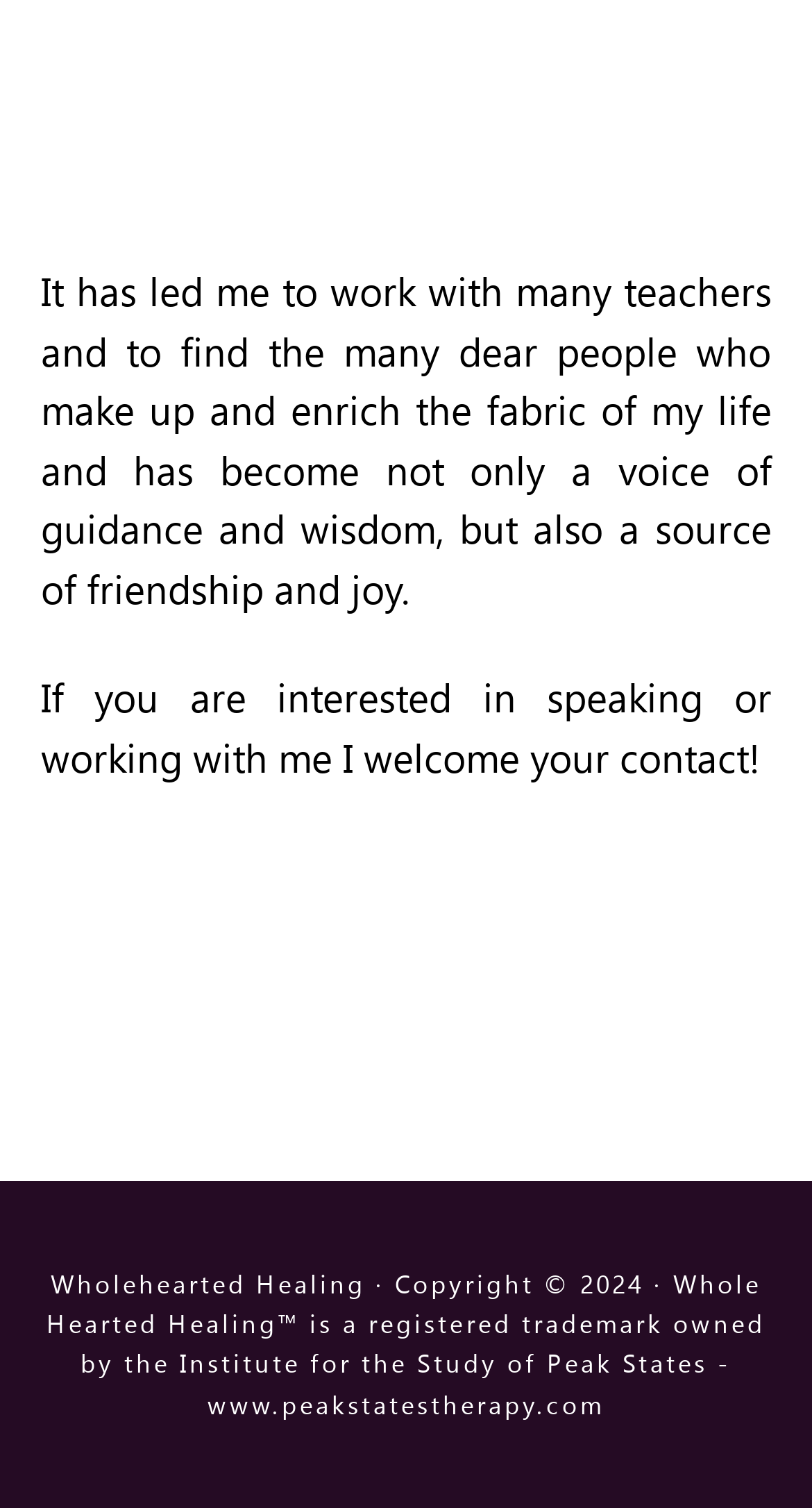Locate the bounding box coordinates of the UI element described by: "alt="Contact Dr Hilary"". The bounding box coordinates should consist of four float numbers between 0 and 1, i.e., [left, top, right, bottom].

[0.05, 0.554, 0.95, 0.64]